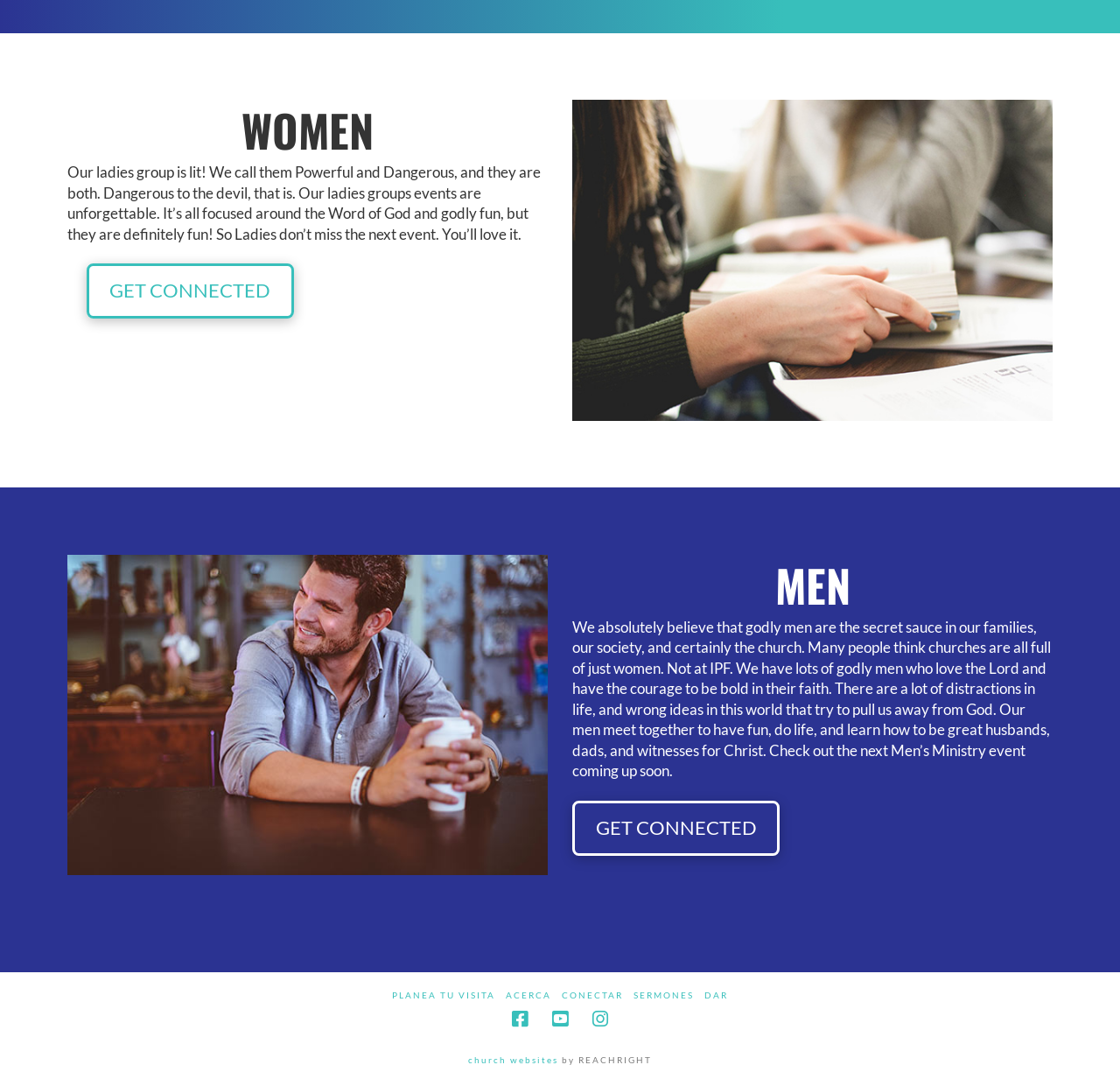From the webpage screenshot, identify the region described by Acerca. Provide the bounding box coordinates as (top-left x, top-left y, bottom-right x, bottom-right y), with each value being a floating point number between 0 and 1.

[0.452, 0.911, 0.492, 0.922]